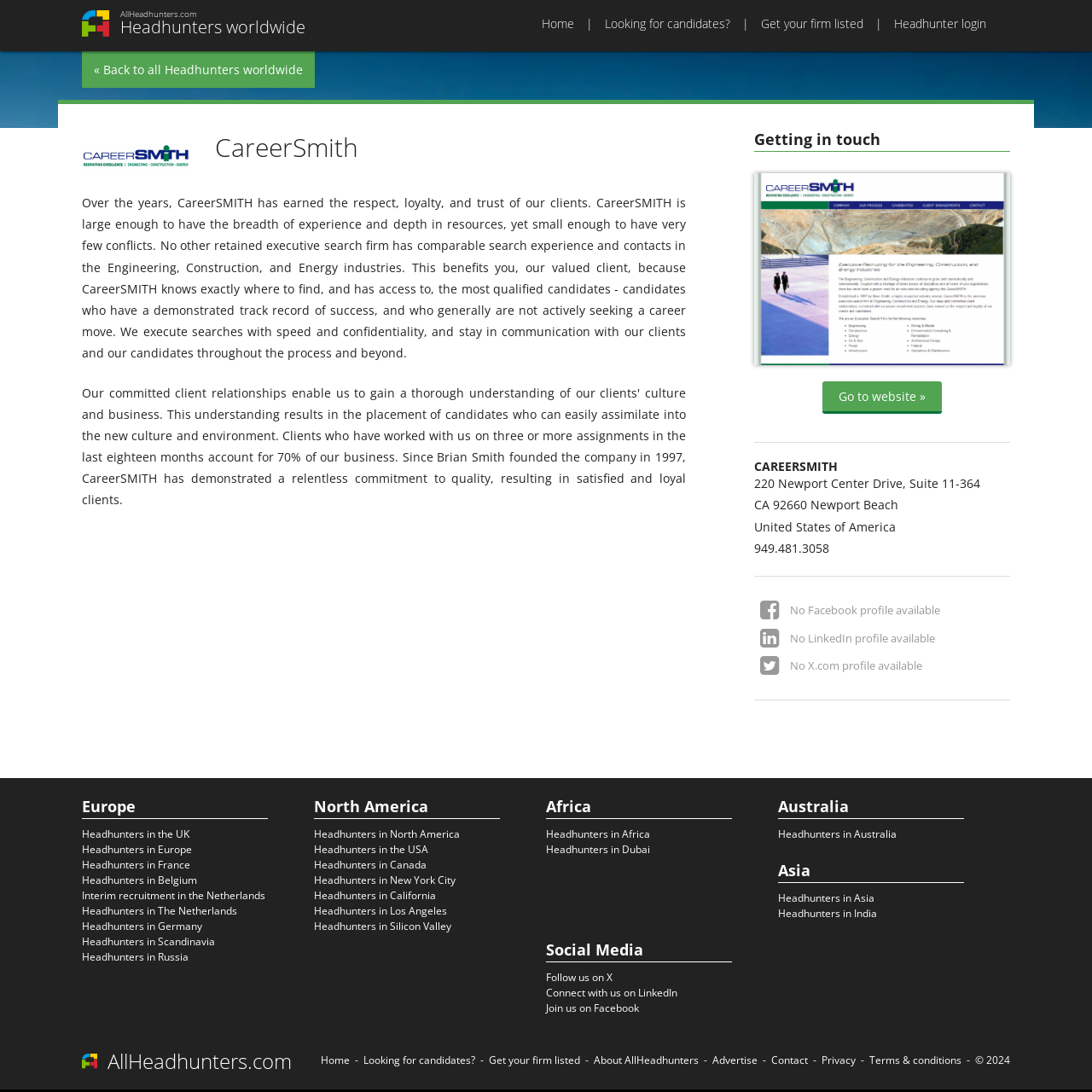Please locate the clickable area by providing the bounding box coordinates to follow this instruction: "Visit the blog".

None